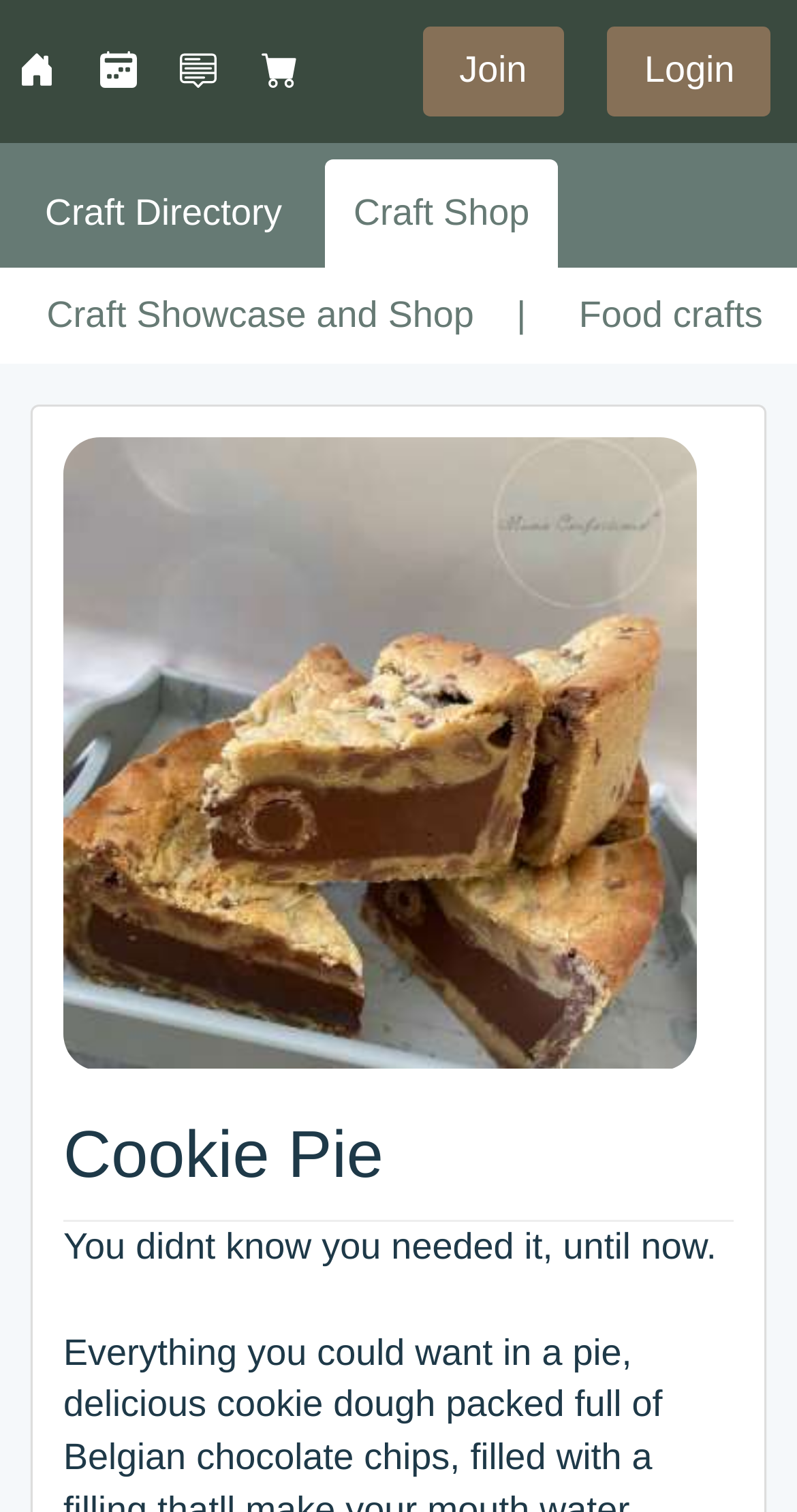Could you provide the bounding box coordinates for the portion of the screen to click to complete this instruction: "Join the community"?

[0.53, 0.018, 0.707, 0.077]